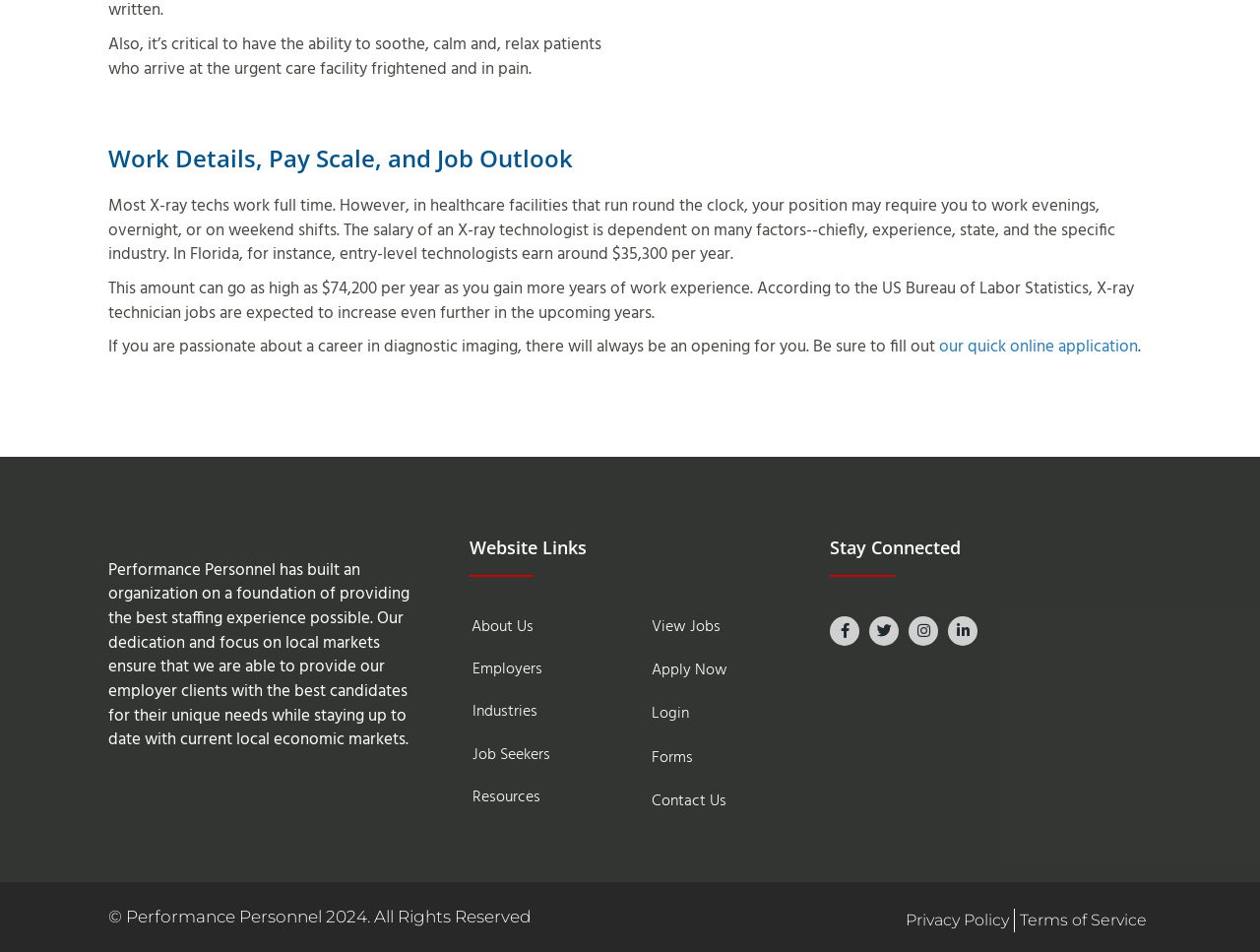What is the salary range of an X-ray technologist in Florida?
Examine the screenshot and reply with a single word or phrase.

$35,300 - $74,200 per year